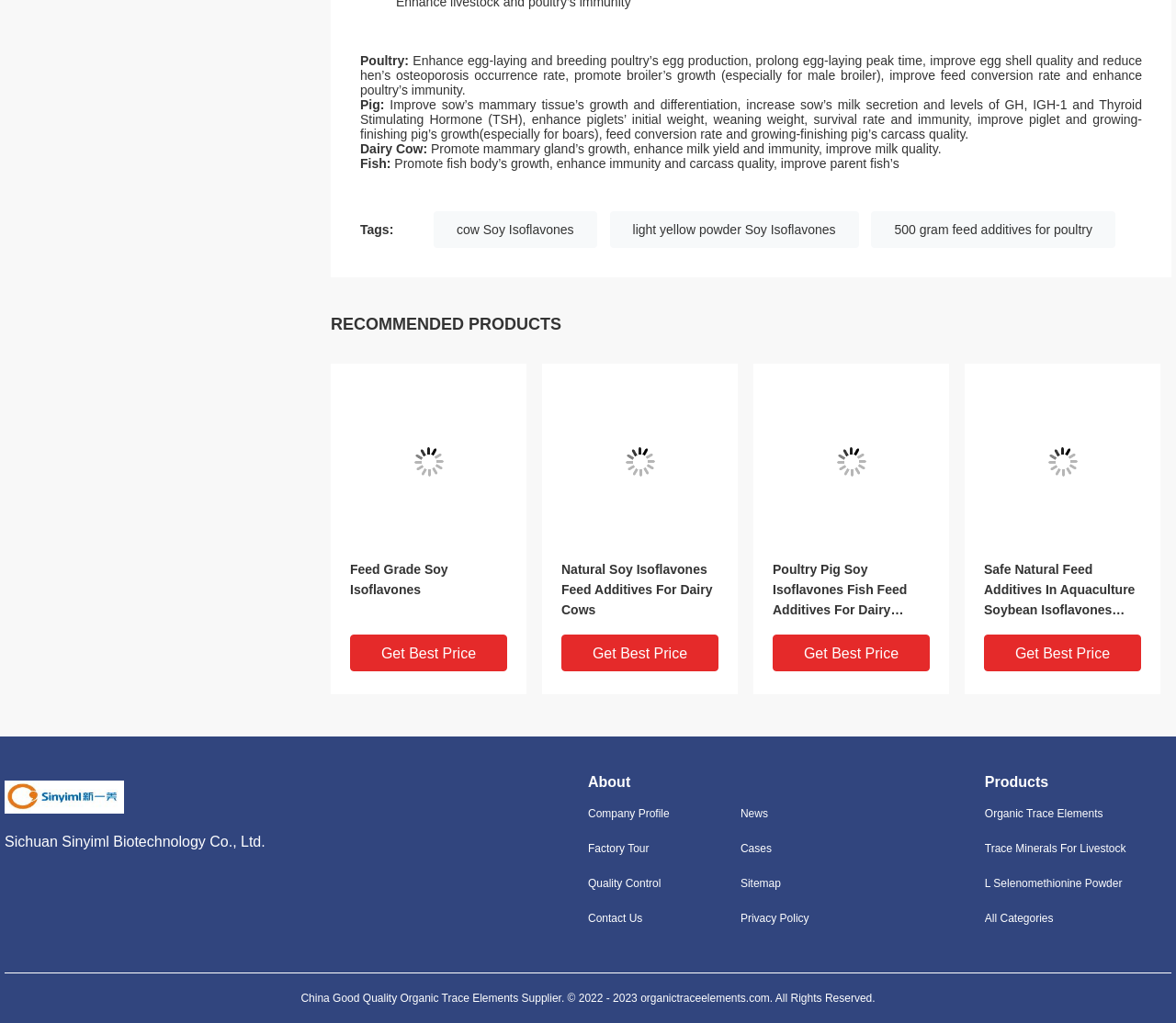Please find the bounding box for the UI component described as follows: "Get Best Price".

[0.298, 0.954, 0.431, 0.99]